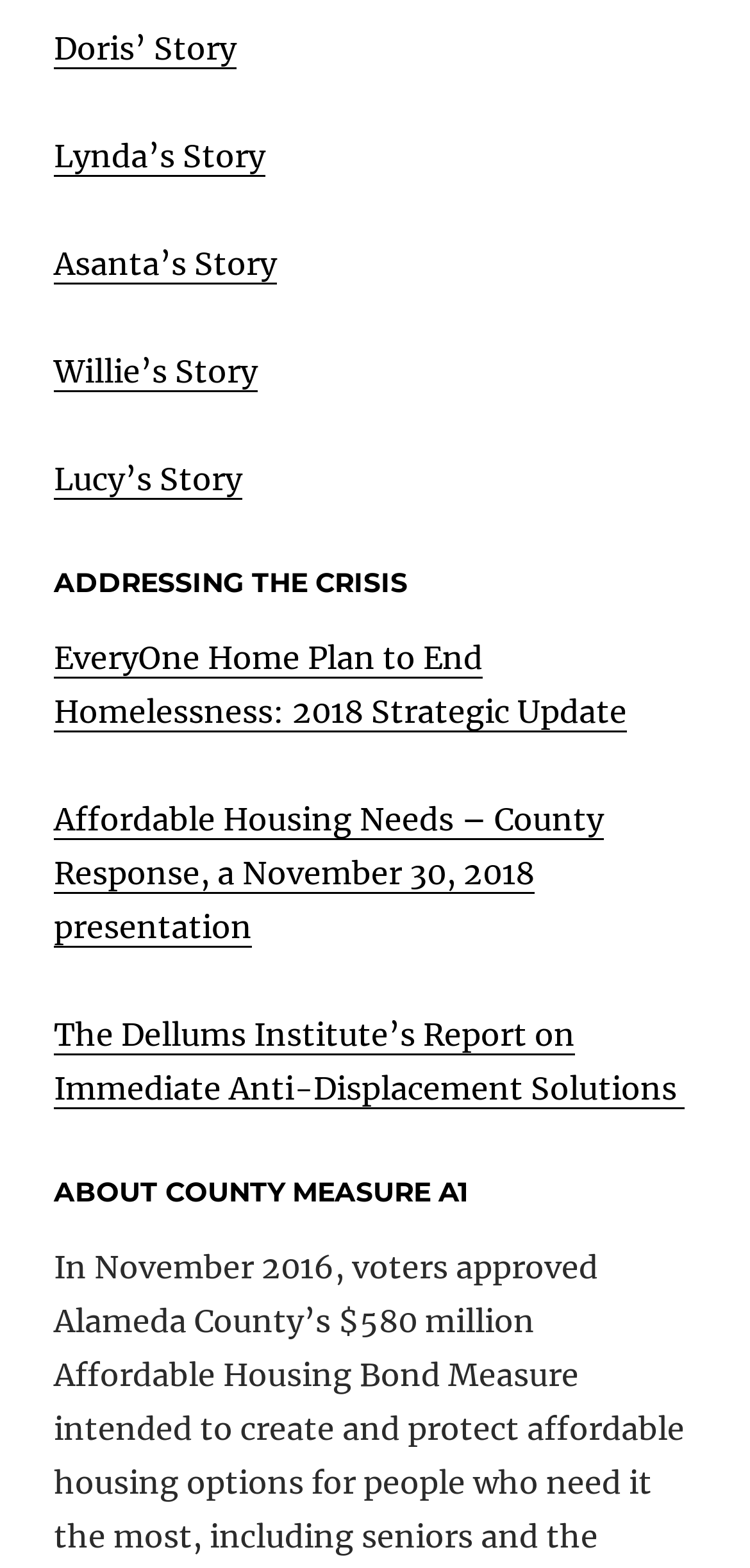How many links are there below the 'ADDRESSING THE CRISIS' heading?
Please respond to the question with a detailed and informative answer.

There are three links below the 'ADDRESSING THE CRISIS' heading, which are 'EveryOne Home Plan to End Homelessness: 2018 Strategic Update', 'Affordable Housing Needs – County Response, a November 30, 2018 presentation', and 'The Dellums Institute’s Report on Immediate Anti-Displacement Solutions'.